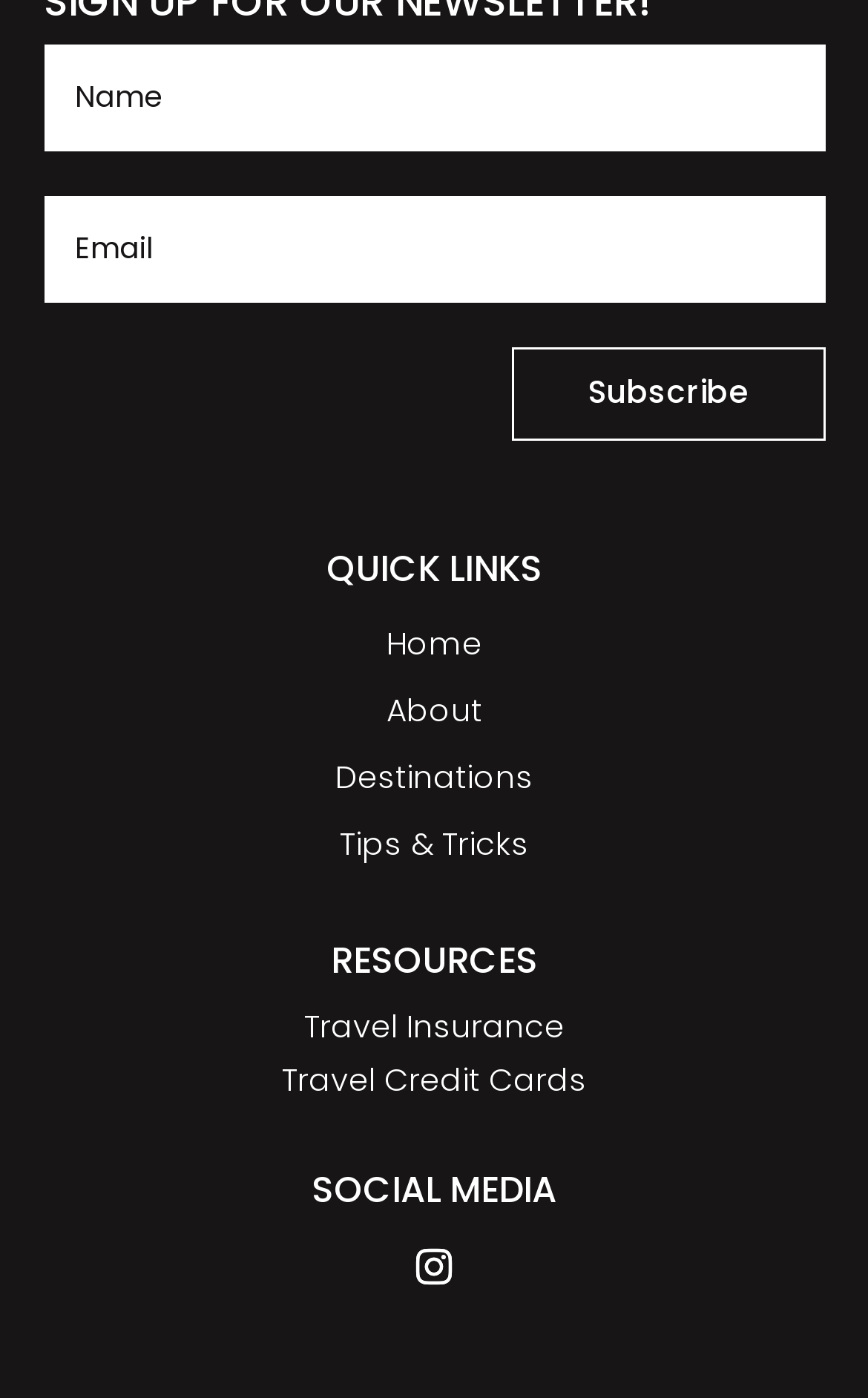Using floating point numbers between 0 and 1, provide the bounding box coordinates in the format (top-left x, top-left y, bottom-right x, bottom-right y). Locate the UI element described here: Travel Insurance

[0.35, 0.718, 0.65, 0.75]